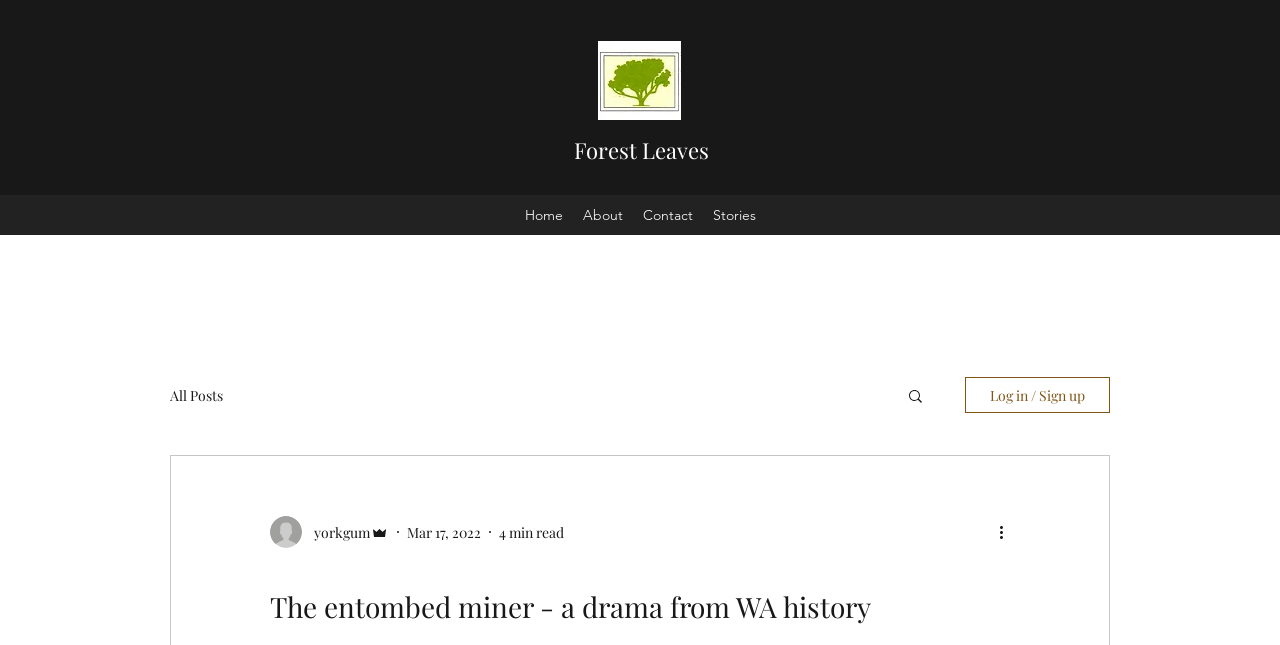Please specify the bounding box coordinates of the element that should be clicked to execute the given instruction: 'Go to the home page'. Ensure the coordinates are four float numbers between 0 and 1, expressed as [left, top, right, bottom].

[0.402, 0.31, 0.447, 0.357]